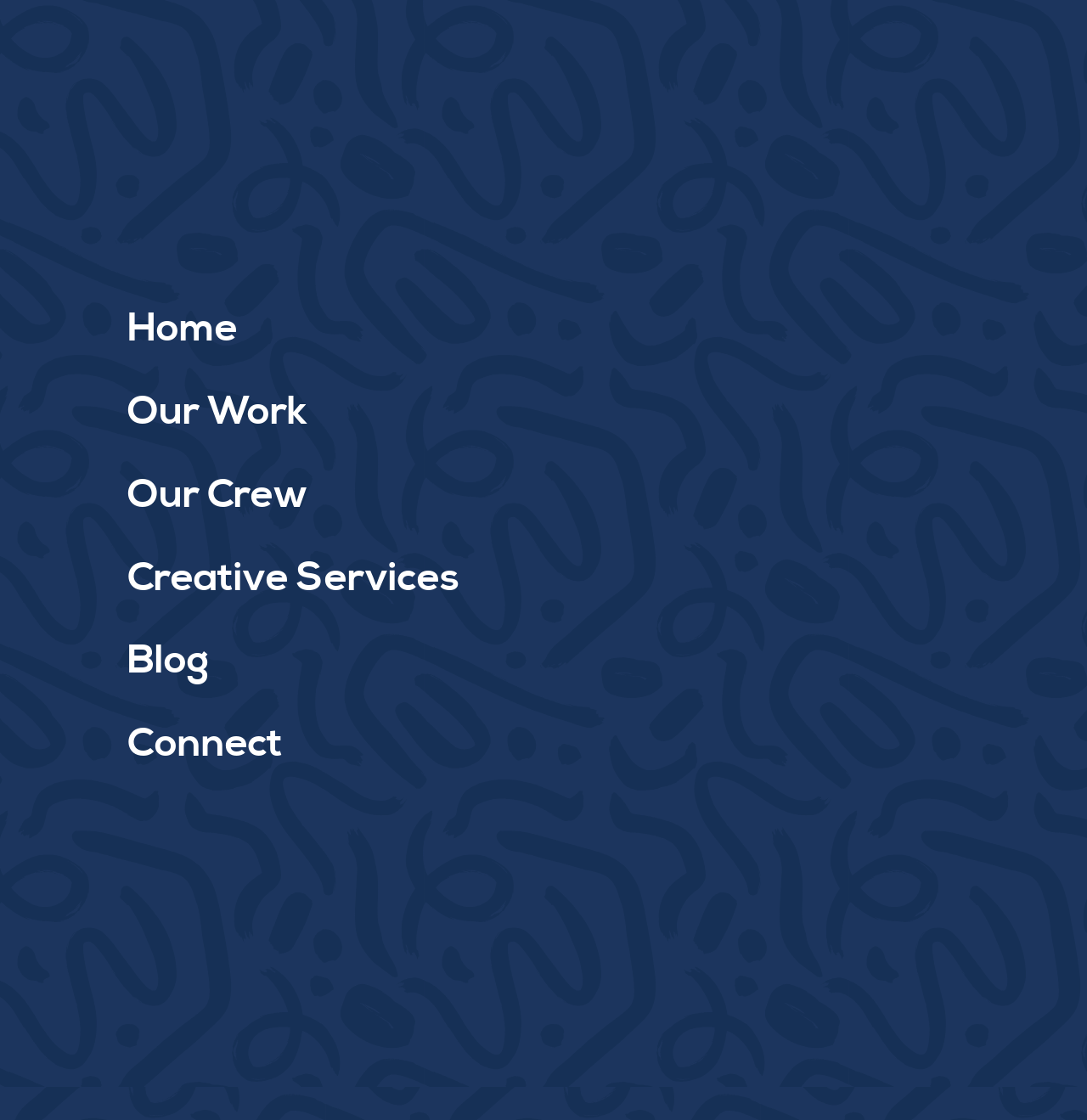Use a single word or phrase to answer this question: 
What is the address of Motif?

625D 1st Avenue North, Saskatoon, SK